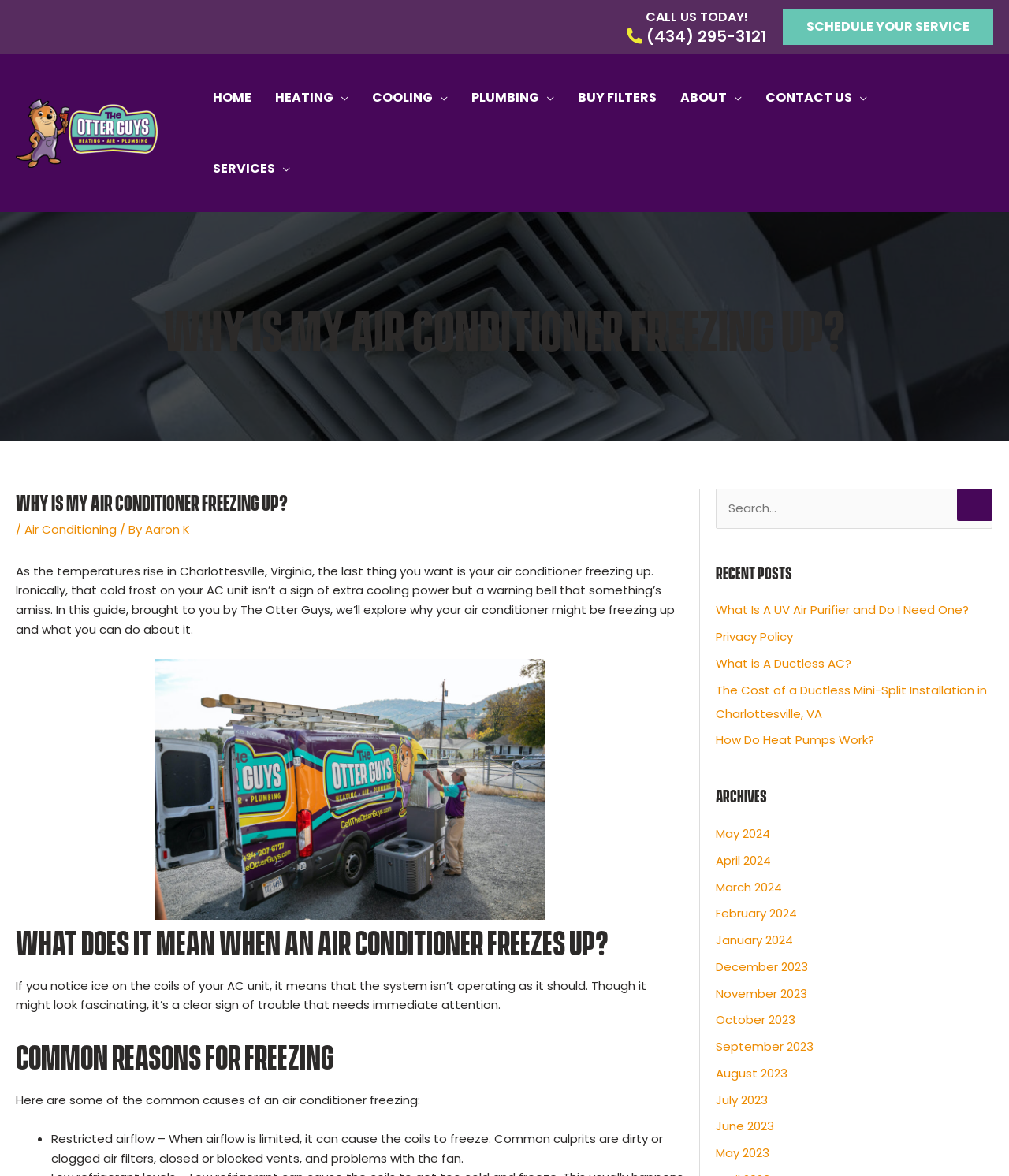What is the name of the company providing the air conditioning service?
Look at the image and construct a detailed response to the question.

The company name can be found on the top left corner of the webpage, as the logo and also mentioned in the article as the provider of the guide.